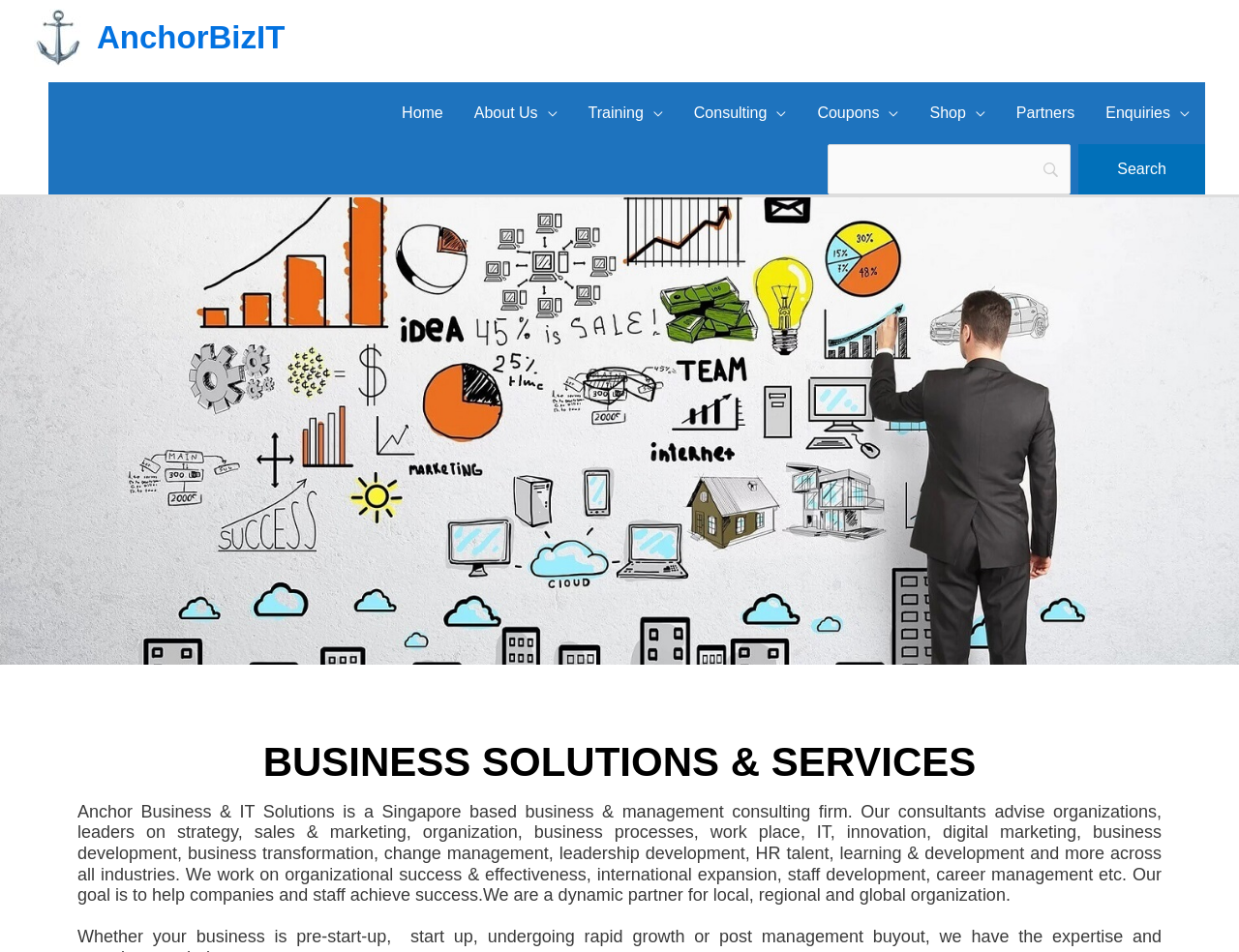What type of firm is Anchor Consulting?
Using the information from the image, provide a comprehensive answer to the question.

Based on the webpage, Anchor Consulting is a Singapore-based business and management consulting firm, which advises organizations and leaders on various aspects such as strategy, sales, marketing, and more.